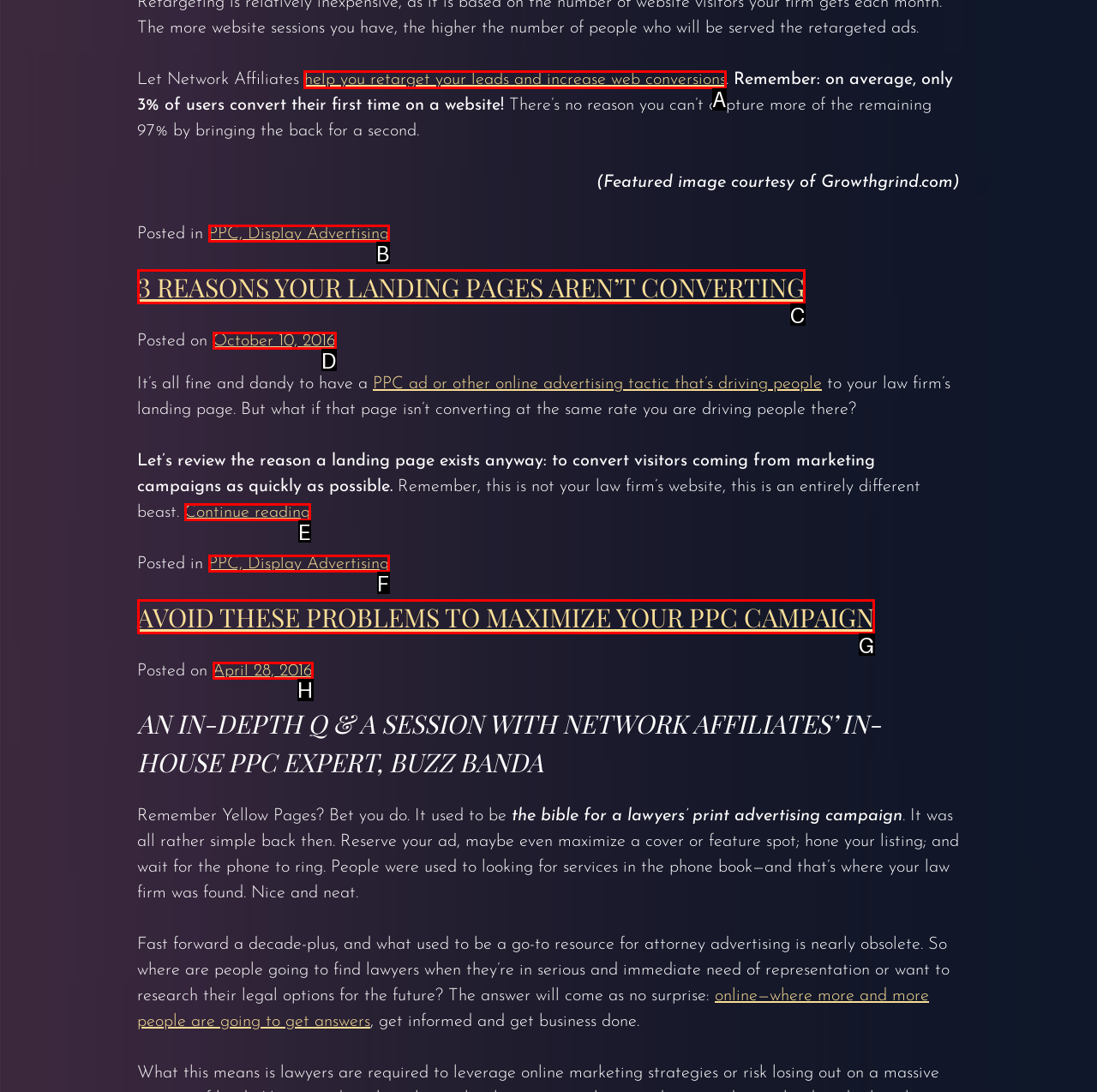Which UI element should you click on to achieve the following task: Click on 'help you retarget your leads and increase web conversions'? Provide the letter of the correct option.

A